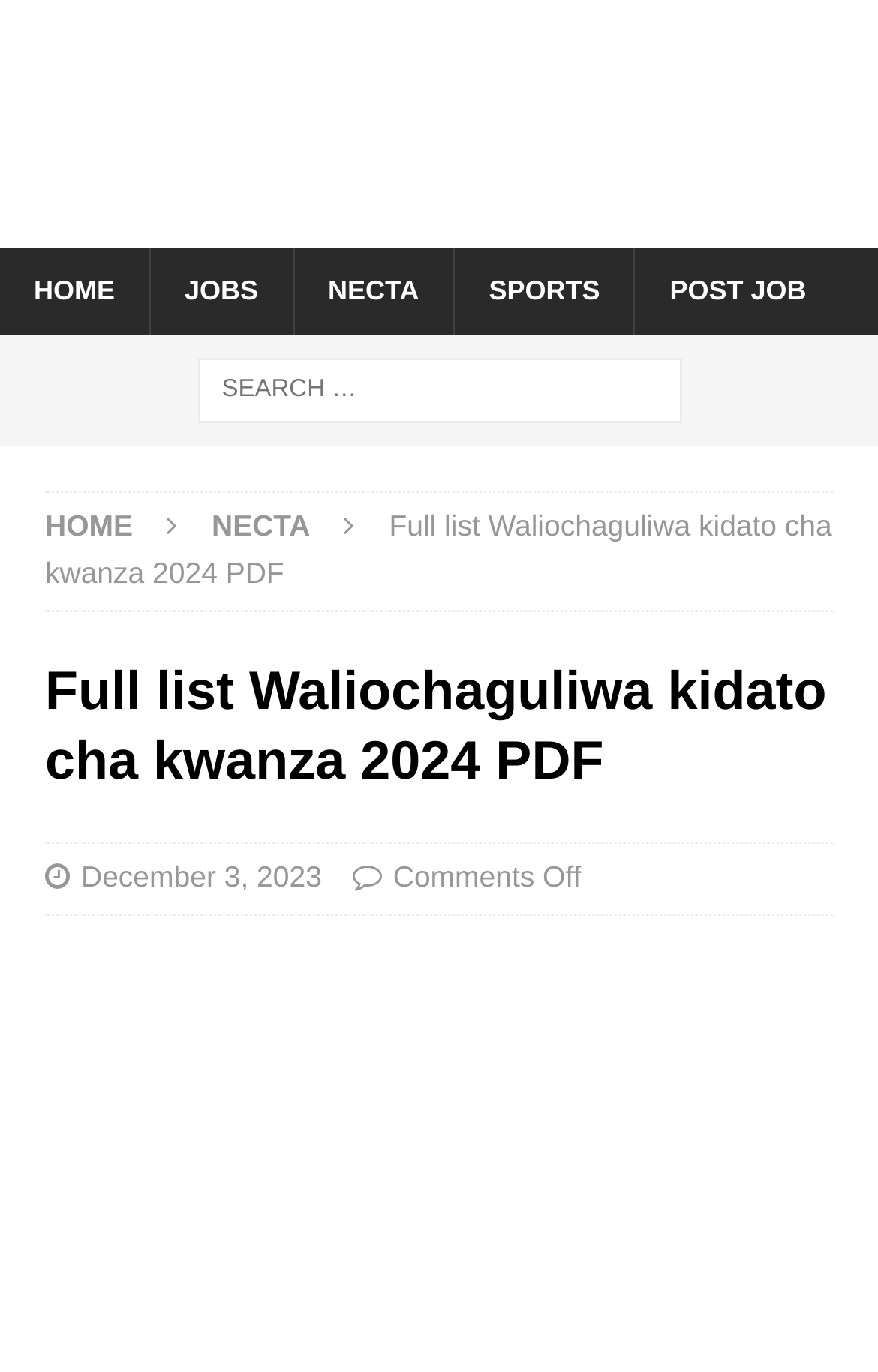Use a single word or phrase to answer the question: What is the logo of the website?

Jobwikis logo